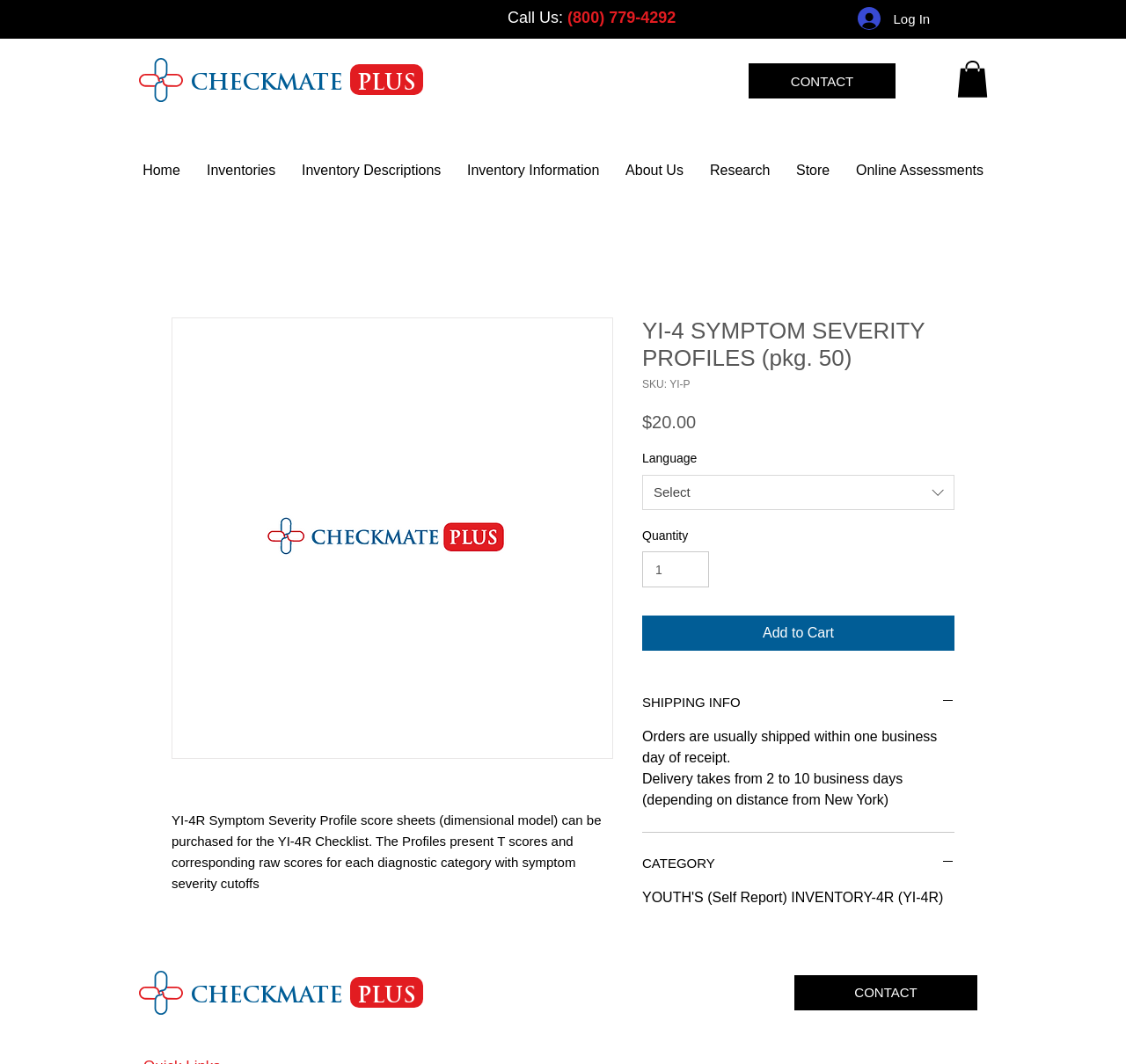Please pinpoint the bounding box coordinates for the region I should click to adhere to this instruction: "View the SHIPPING INFO".

[0.57, 0.651, 0.848, 0.669]